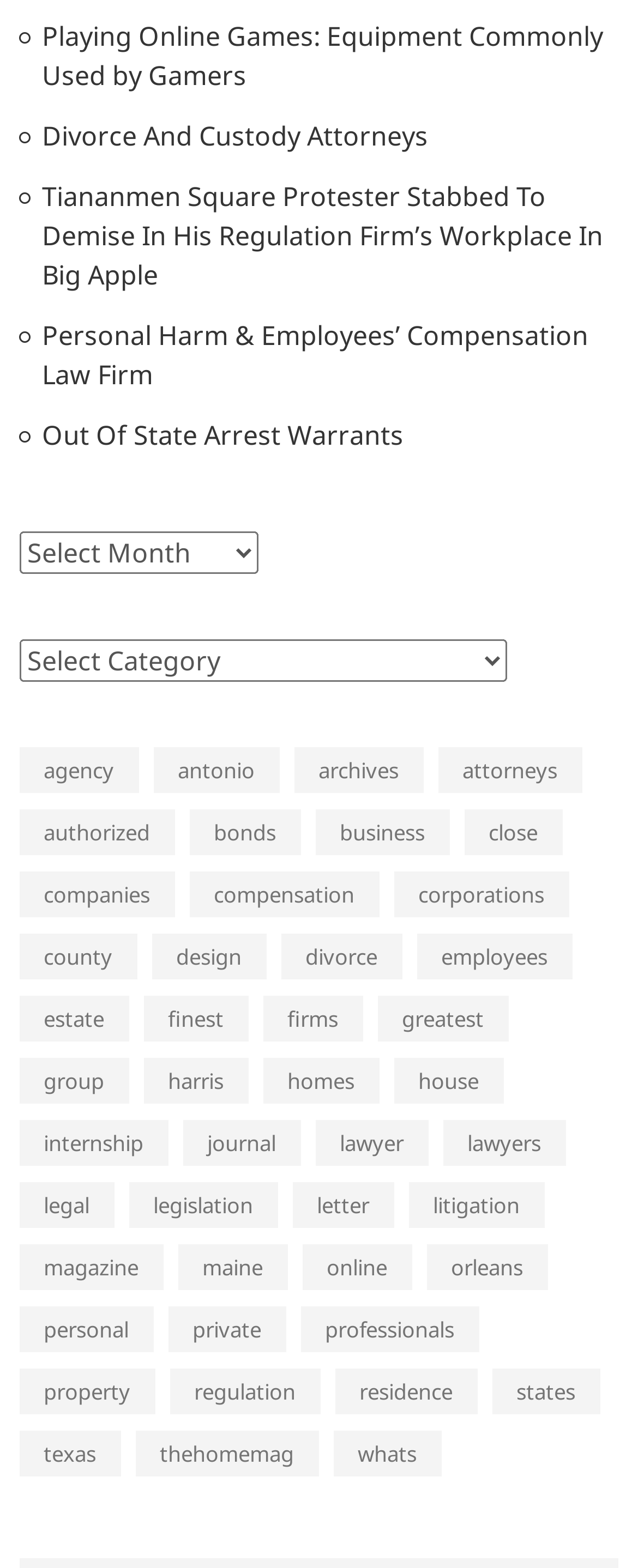Determine the coordinates of the bounding box that should be clicked to complete the instruction: "View What a ride!". The coordinates should be represented by four float numbers between 0 and 1: [left, top, right, bottom].

None